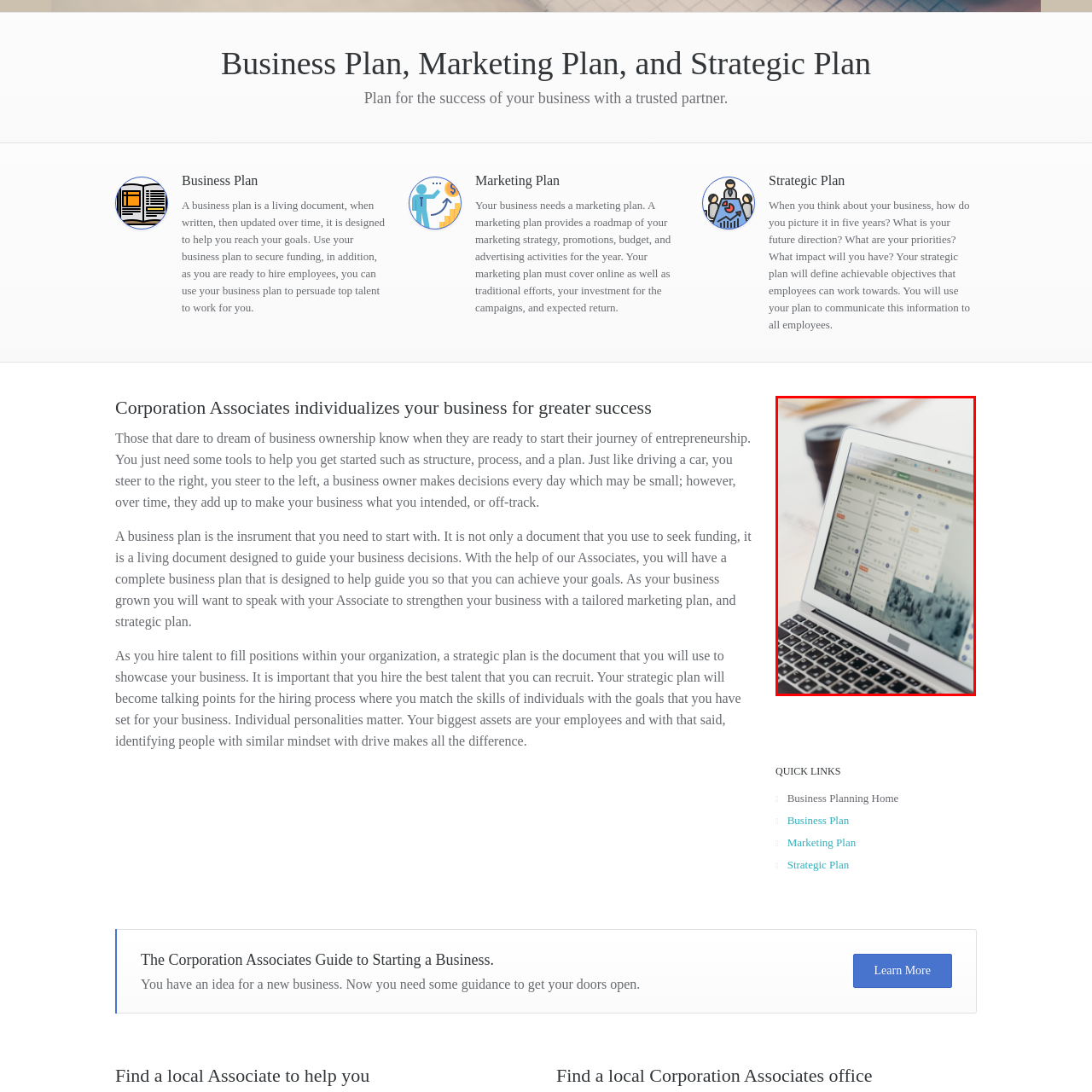Pay special attention to the segment of the image inside the red box and offer a detailed answer to the question that follows, based on what you see: What is in the background of the image?

In the background of the image, there is a coffee cup and some blurred documents, which hints at a productive workspace, ideal for brainstorming and planning. This setup is typical of an entrepreneurial environment.